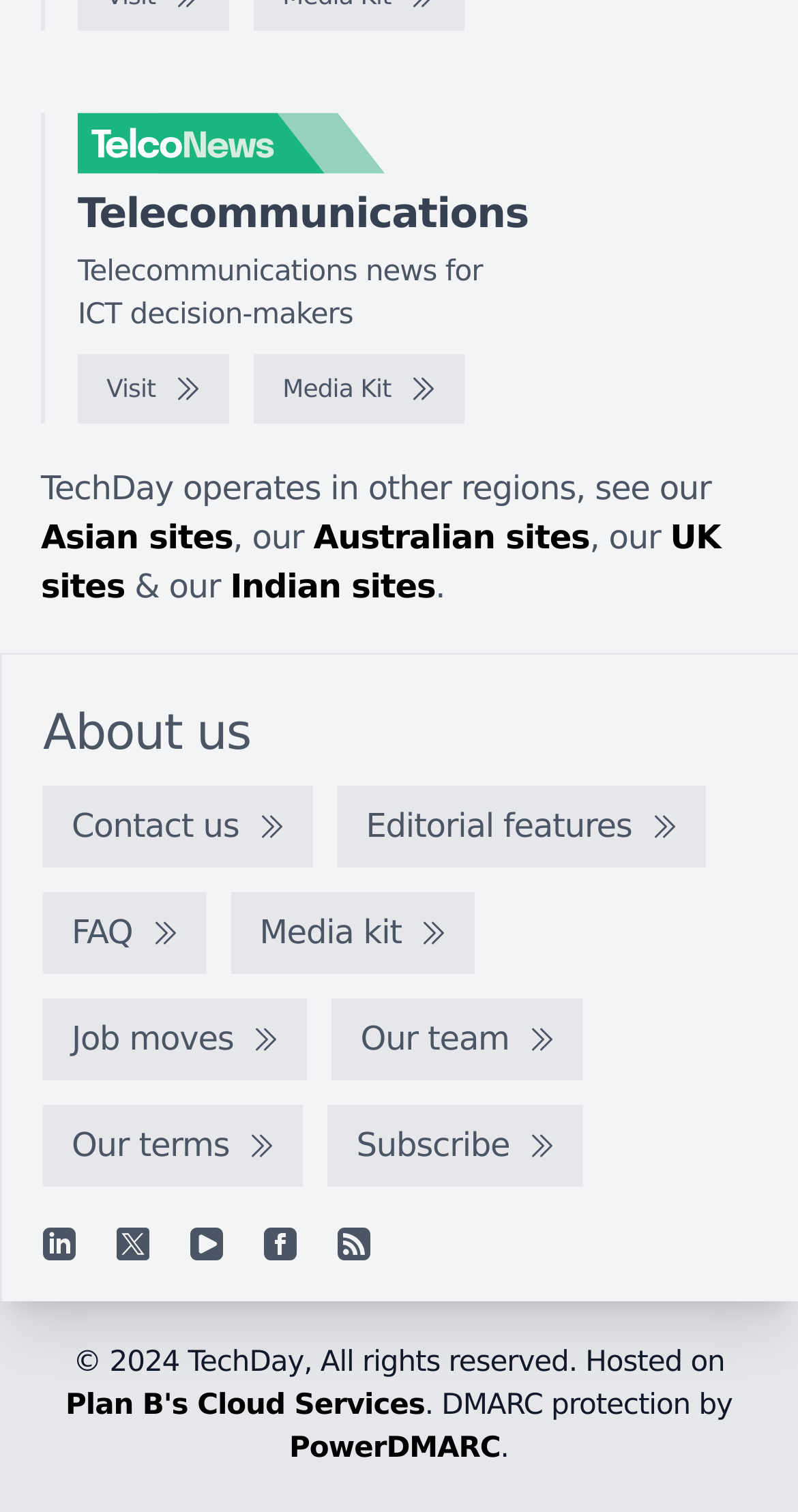Can you identify the bounding box coordinates of the clickable region needed to carry out this instruction: 'Contact us'? The coordinates should be four float numbers within the range of 0 to 1, stated as [left, top, right, bottom].

[0.054, 0.52, 0.392, 0.574]